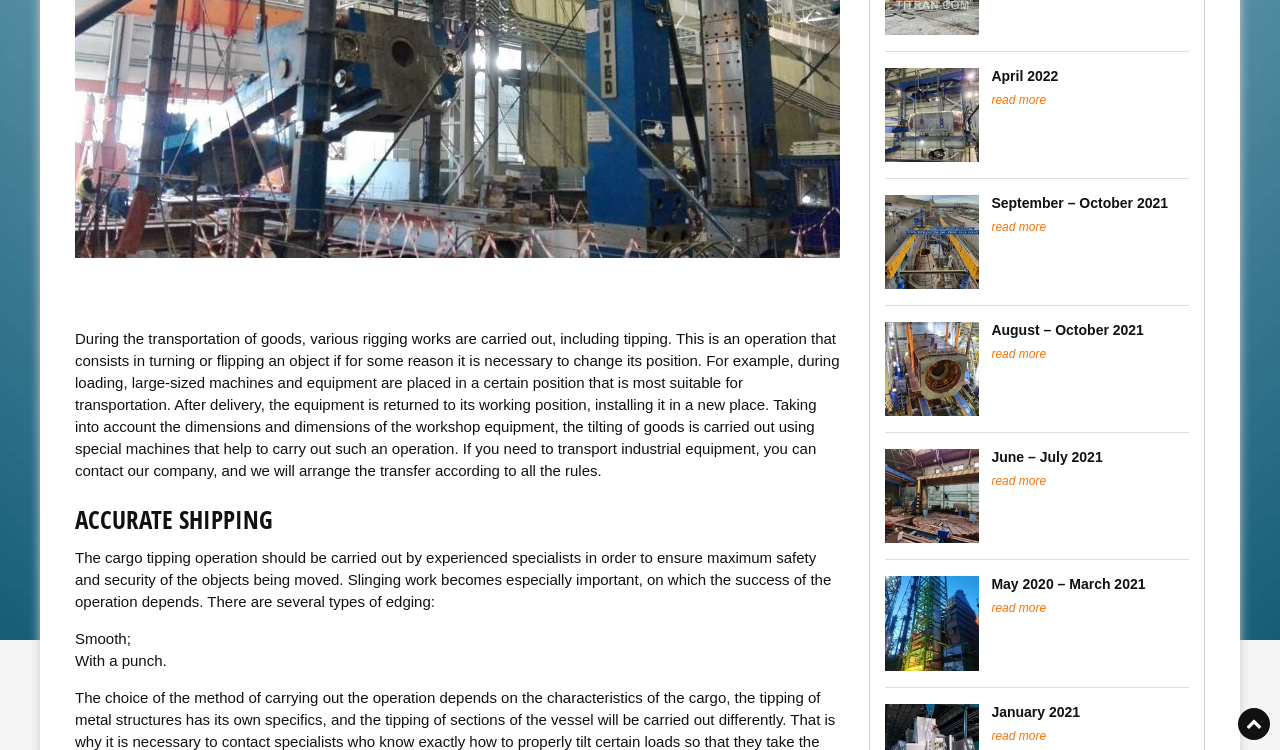Using the provided element description: "read more", identify the bounding box coordinates. The coordinates should be four floats between 0 and 1 in the order [left, top, right, bottom].

[0.775, 0.123, 0.817, 0.142]